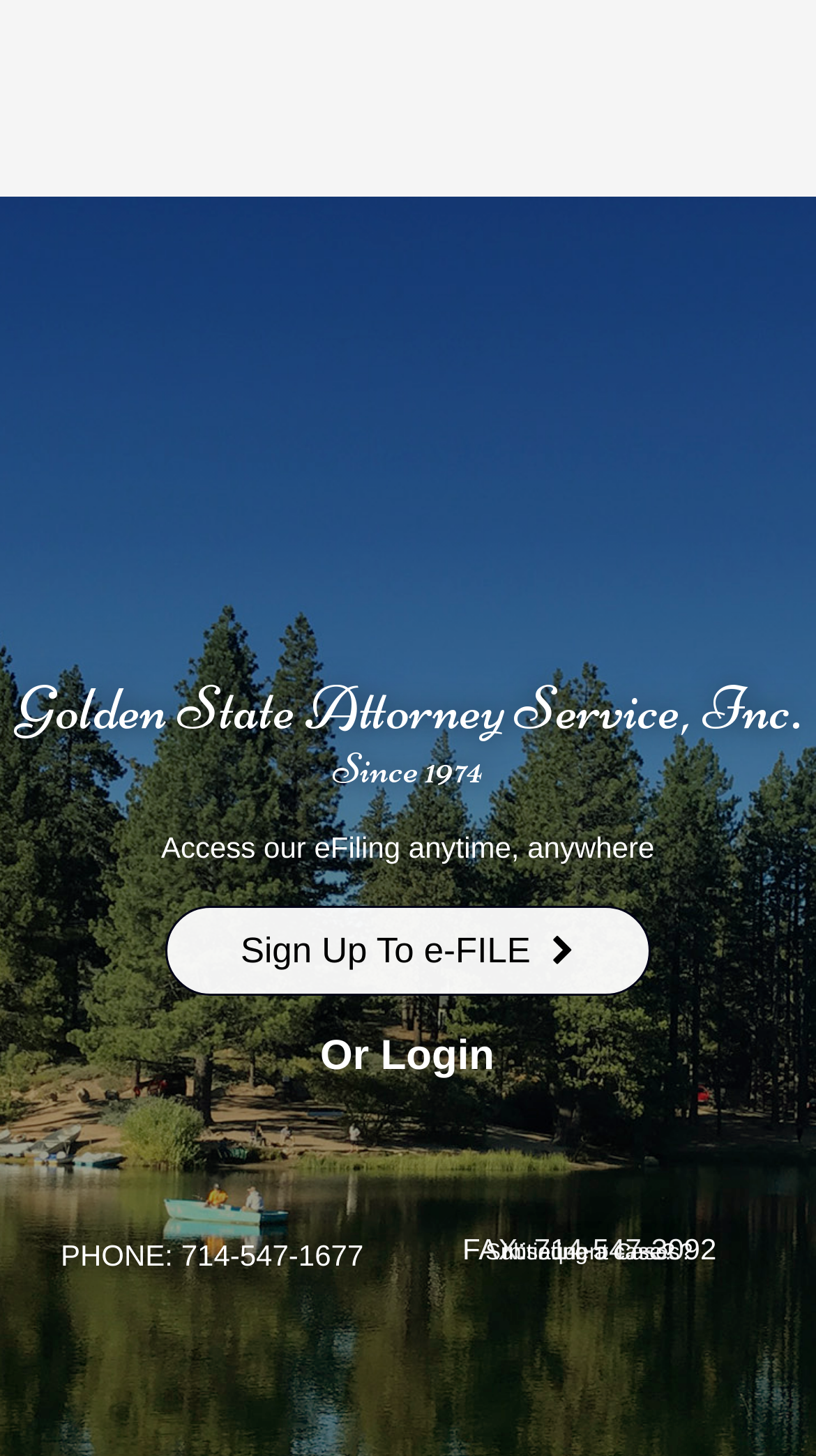What is the company name?
Please give a detailed and elaborate answer to the question.

I found the company name by looking at the StaticText element with the text 'Golden State Attorney Service, Inc.' which is located at the top of the webpage.